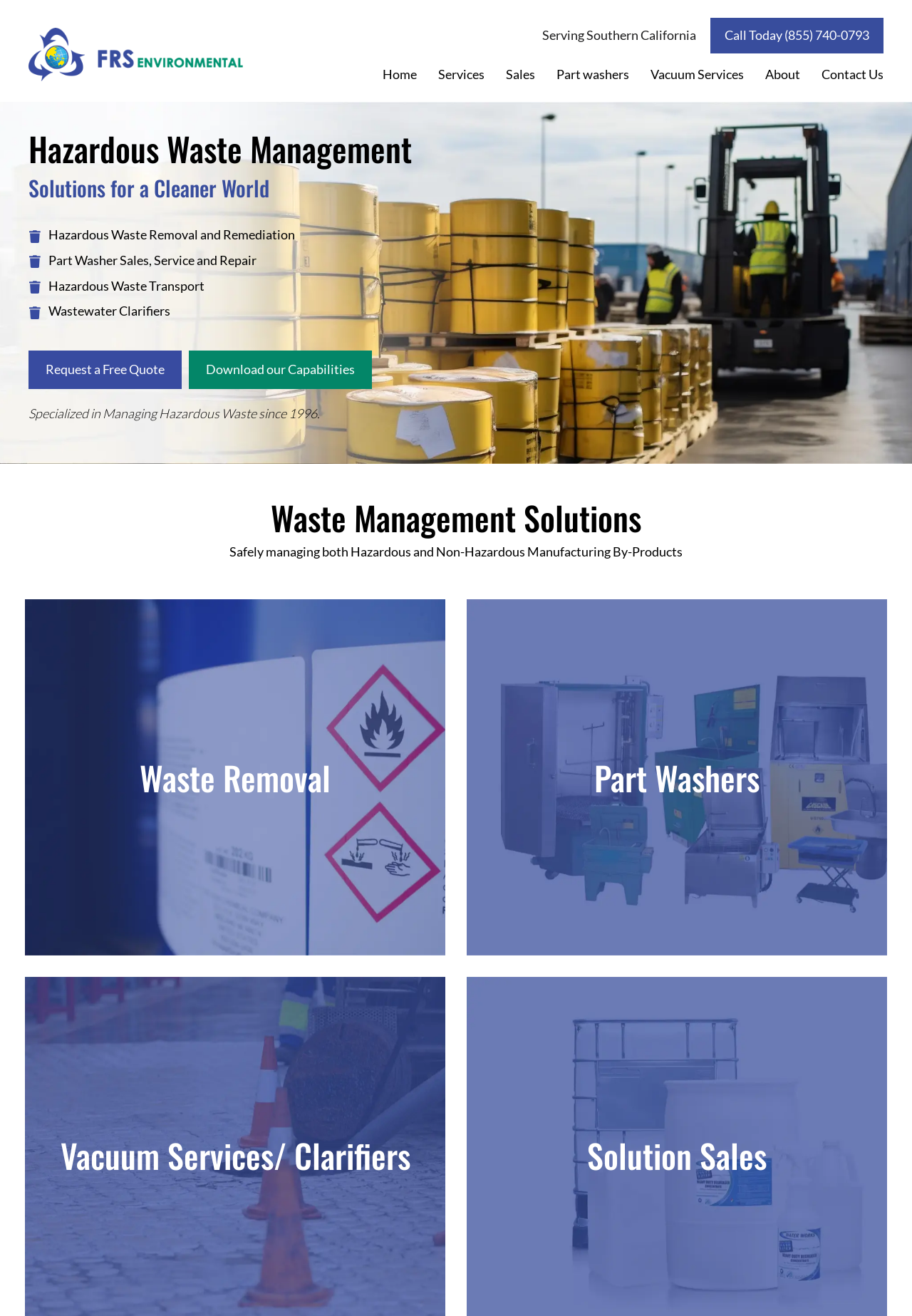Please determine the main heading text of this webpage.

Hazardous Waste Management